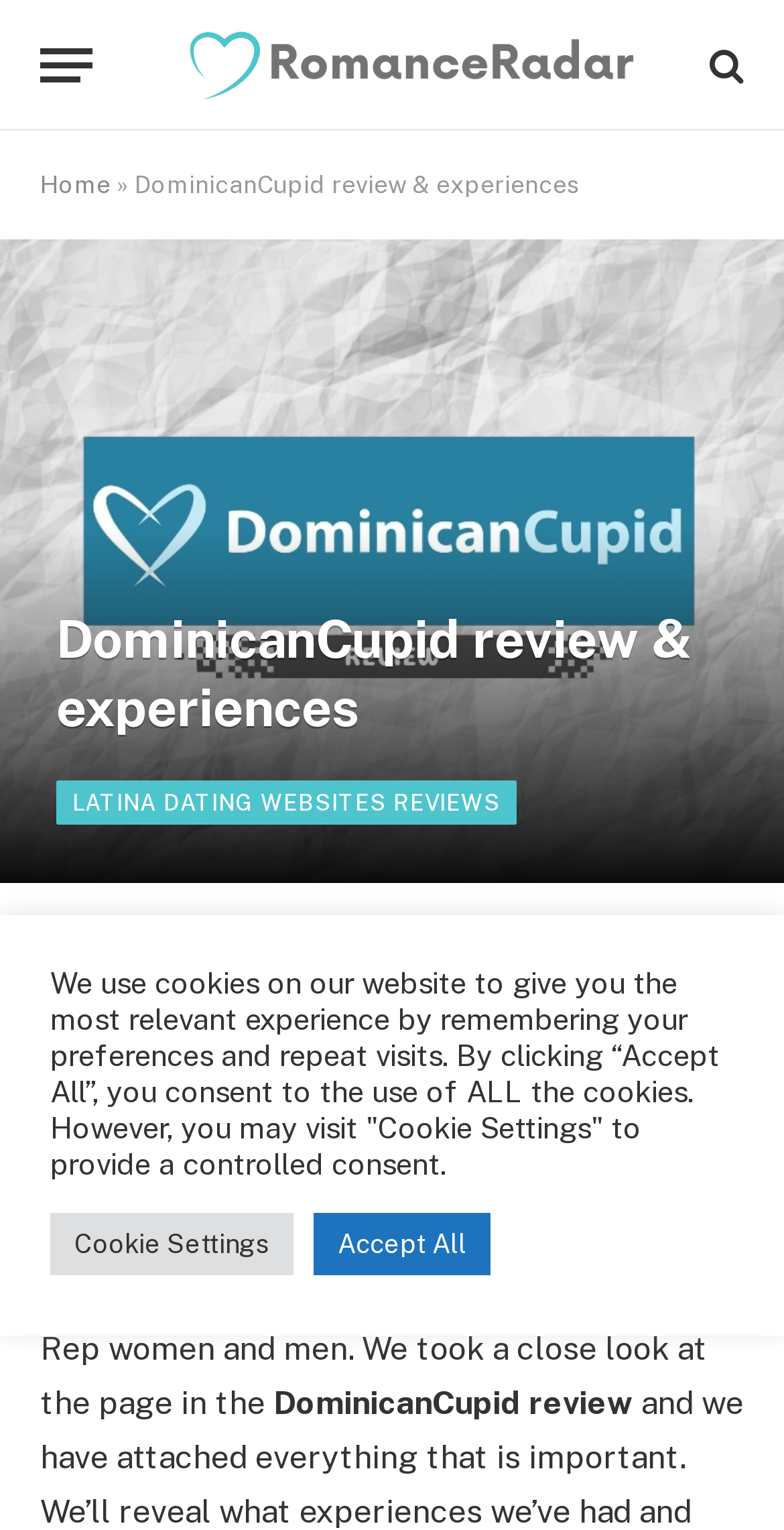Provide the bounding box coordinates for the UI element described in this sentence: "Cookie Settings". The coordinates should be four float values between 0 and 1, i.e., [left, top, right, bottom].

[0.064, 0.793, 0.374, 0.833]